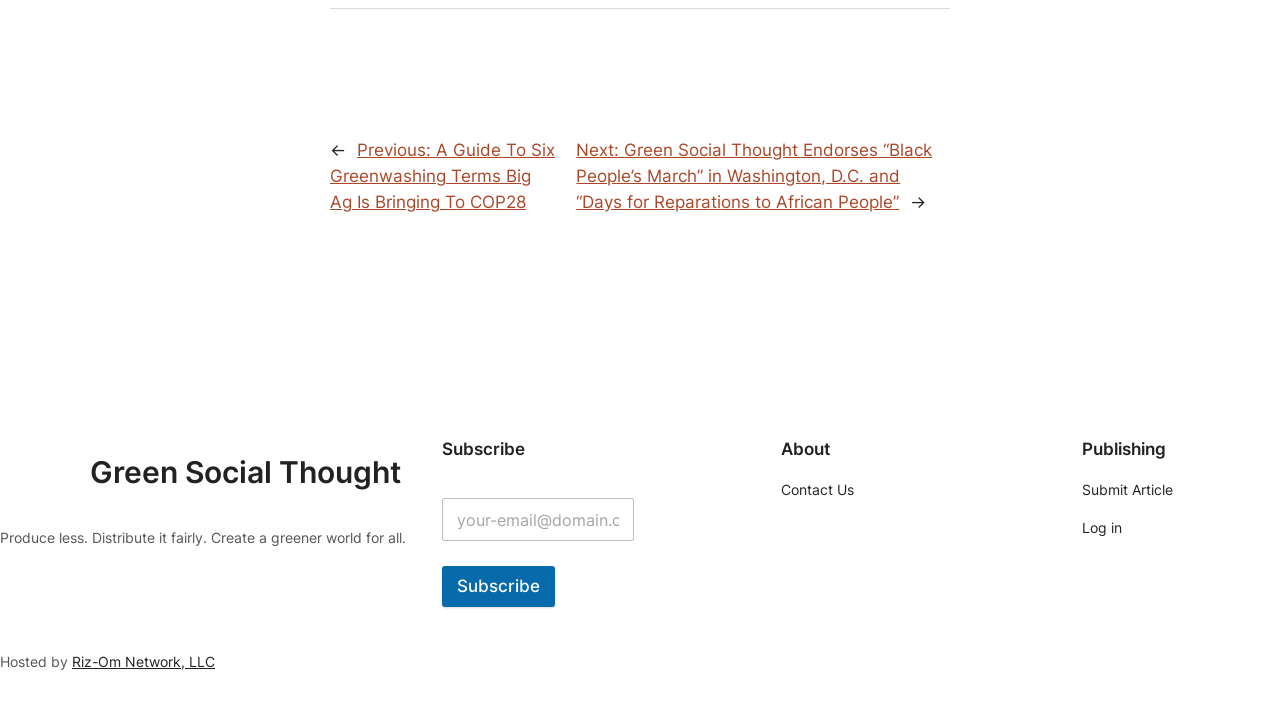What is the purpose of the textbox?
Kindly give a detailed and elaborate answer to the question.

The purpose of the textbox can be determined by looking at the surrounding elements, specifically the heading 'Subscribe' and the button 'Subscribe'. The textbox is likely used to input an email address or other information to receive updates from the website.